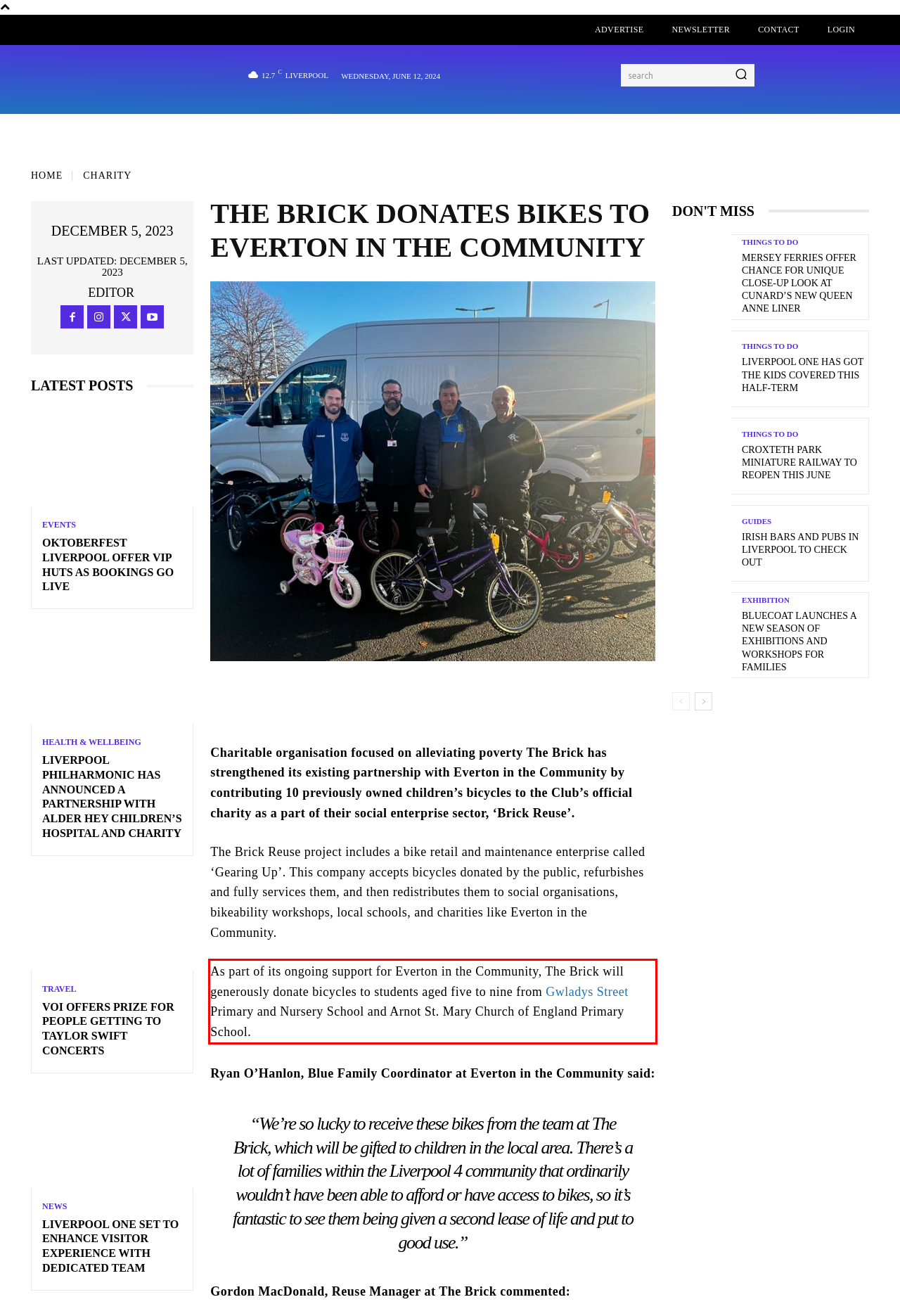You are given a screenshot of a webpage with a UI element highlighted by a red bounding box. Please perform OCR on the text content within this red bounding box.

As part of its ongoing support for Everton in the Community, The Brick will generously donate bicycles to students aged five to nine from Gwladys Street Primary and Nursery School and Arnot St. Mary Church of England Primary School.